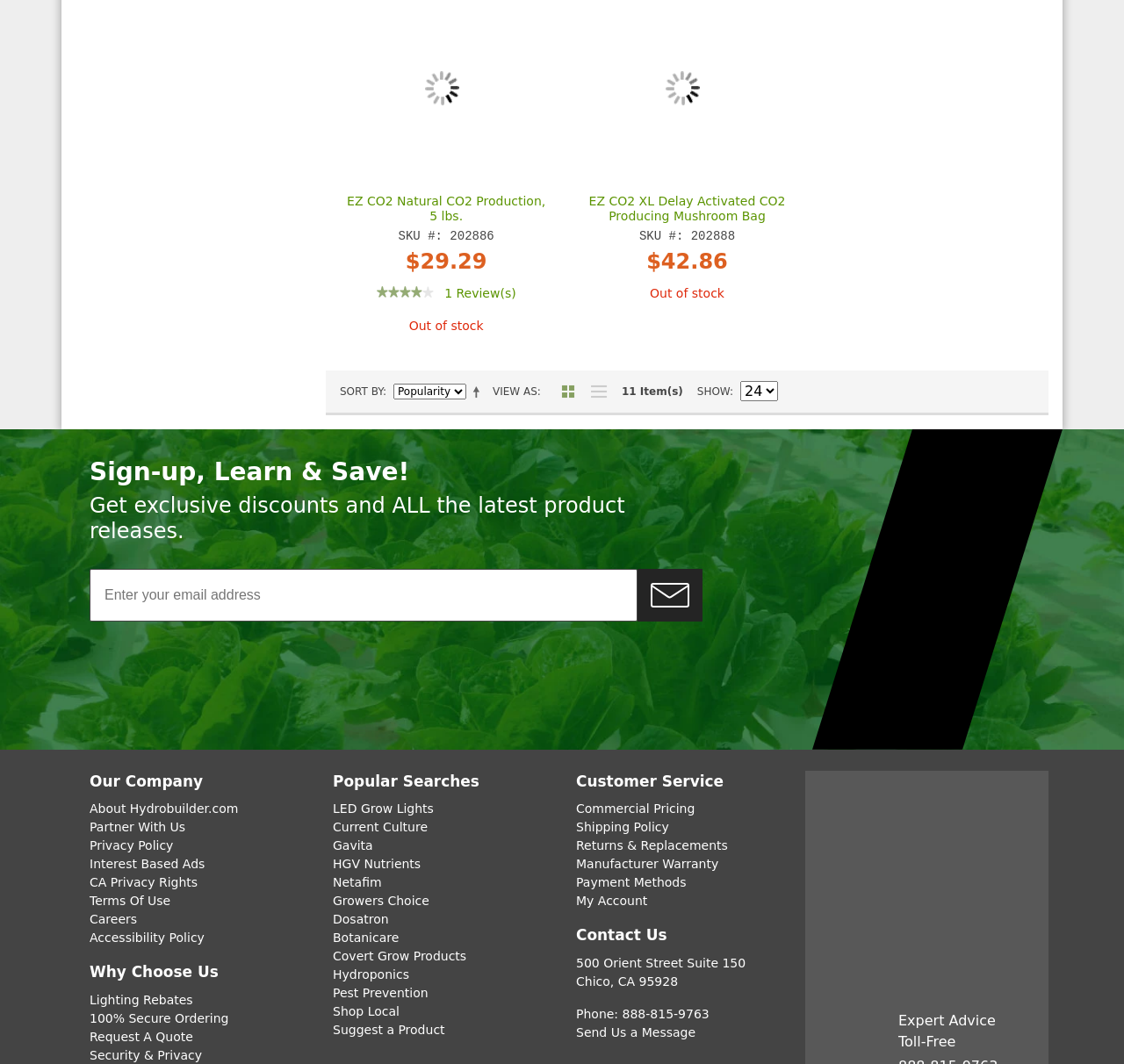What is the price of EZ CO2 Natural CO2 Production?
Answer the question with a thorough and detailed explanation.

The price of EZ CO2 Natural CO2 Production can be found in the product description section, where it is listed as '$29.29'.